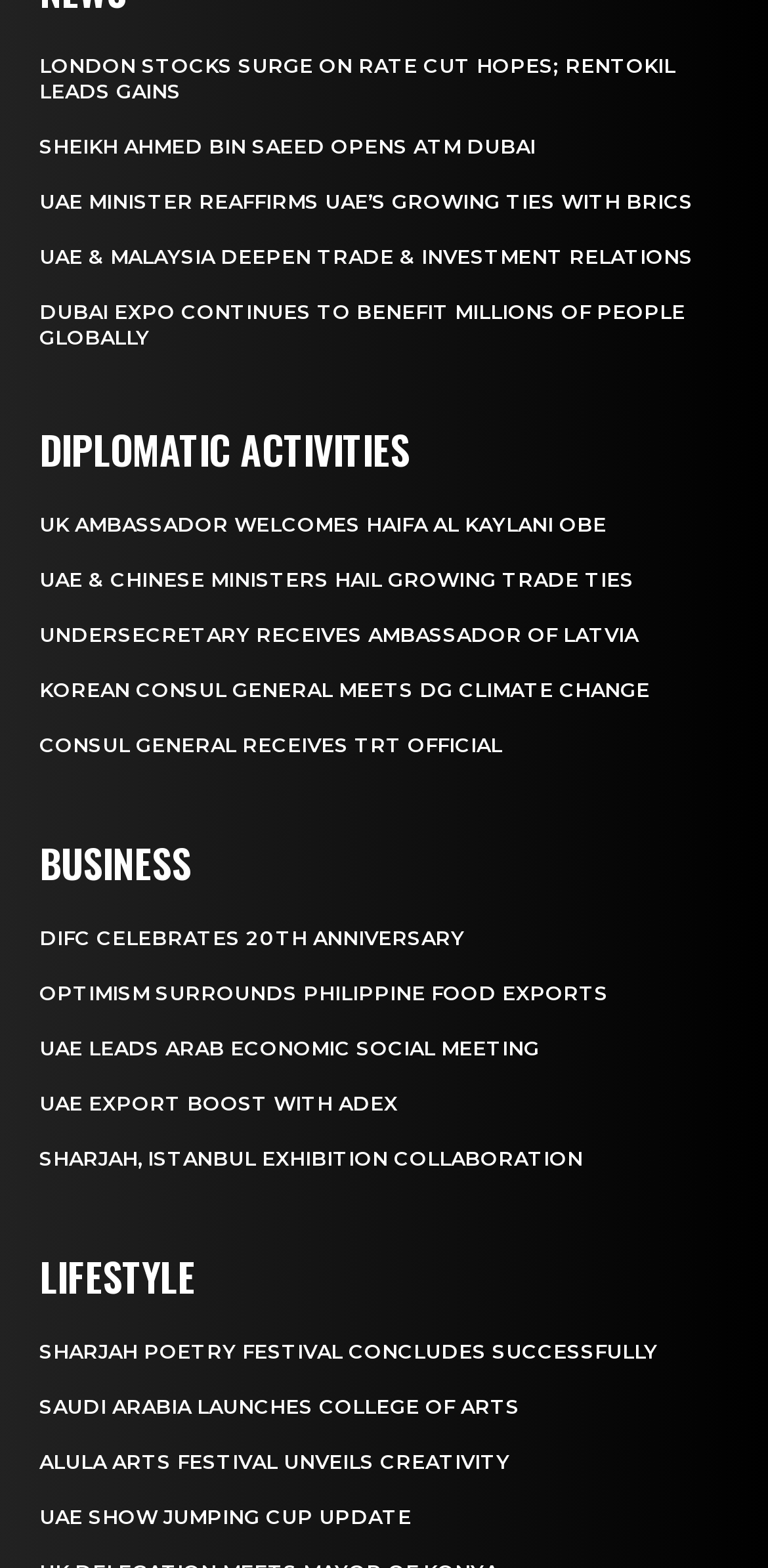Identify the bounding box coordinates of the area that should be clicked in order to complete the given instruction: "Explore UAE and Malaysia deepening trade and investment relations". The bounding box coordinates should be four float numbers between 0 and 1, i.e., [left, top, right, bottom].

[0.051, 0.155, 0.903, 0.172]